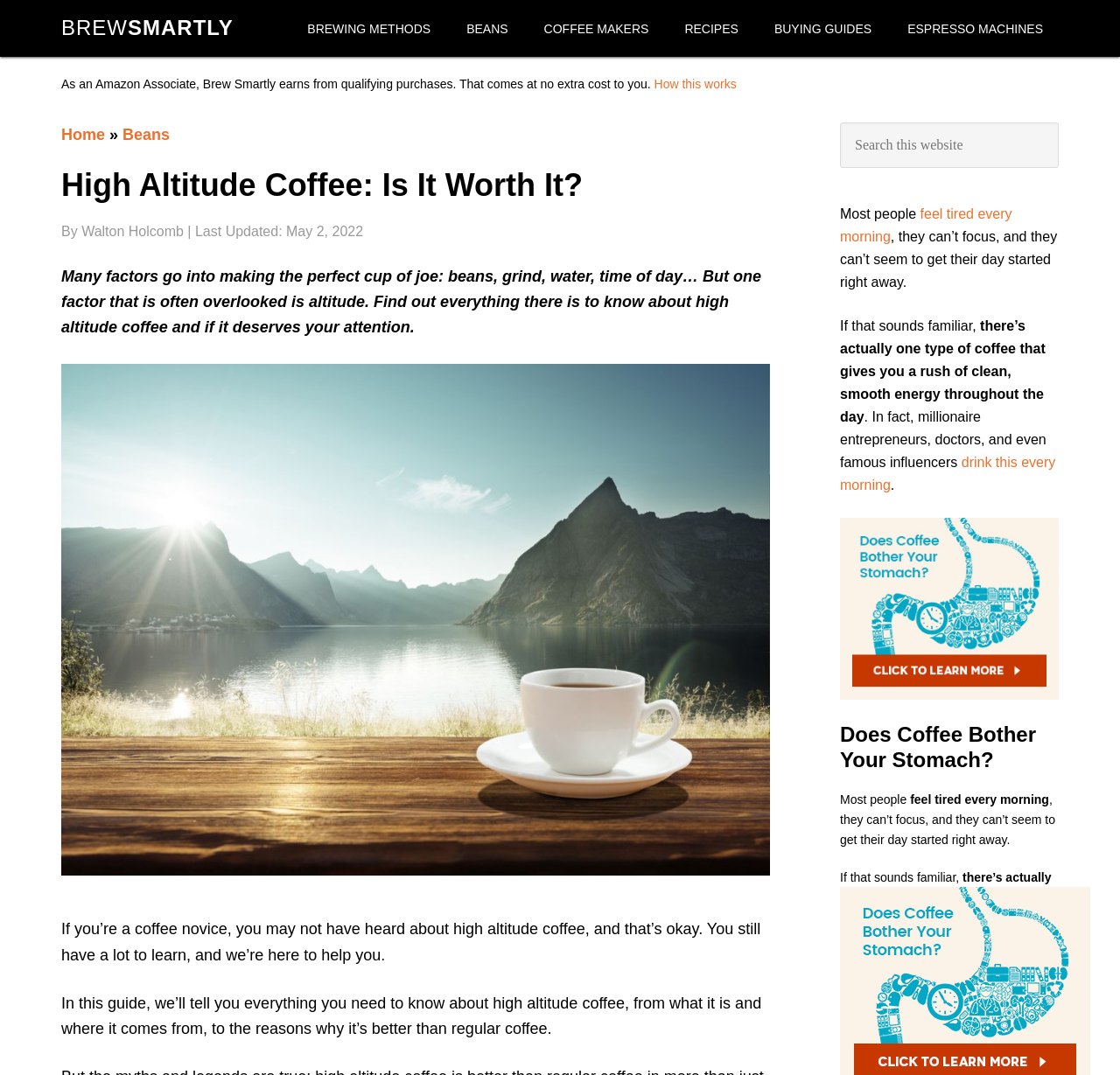Locate the bounding box coordinates of the clickable region to complete the following instruction: "Click on the 'PROFESSIONAL SERVICES' link."

None